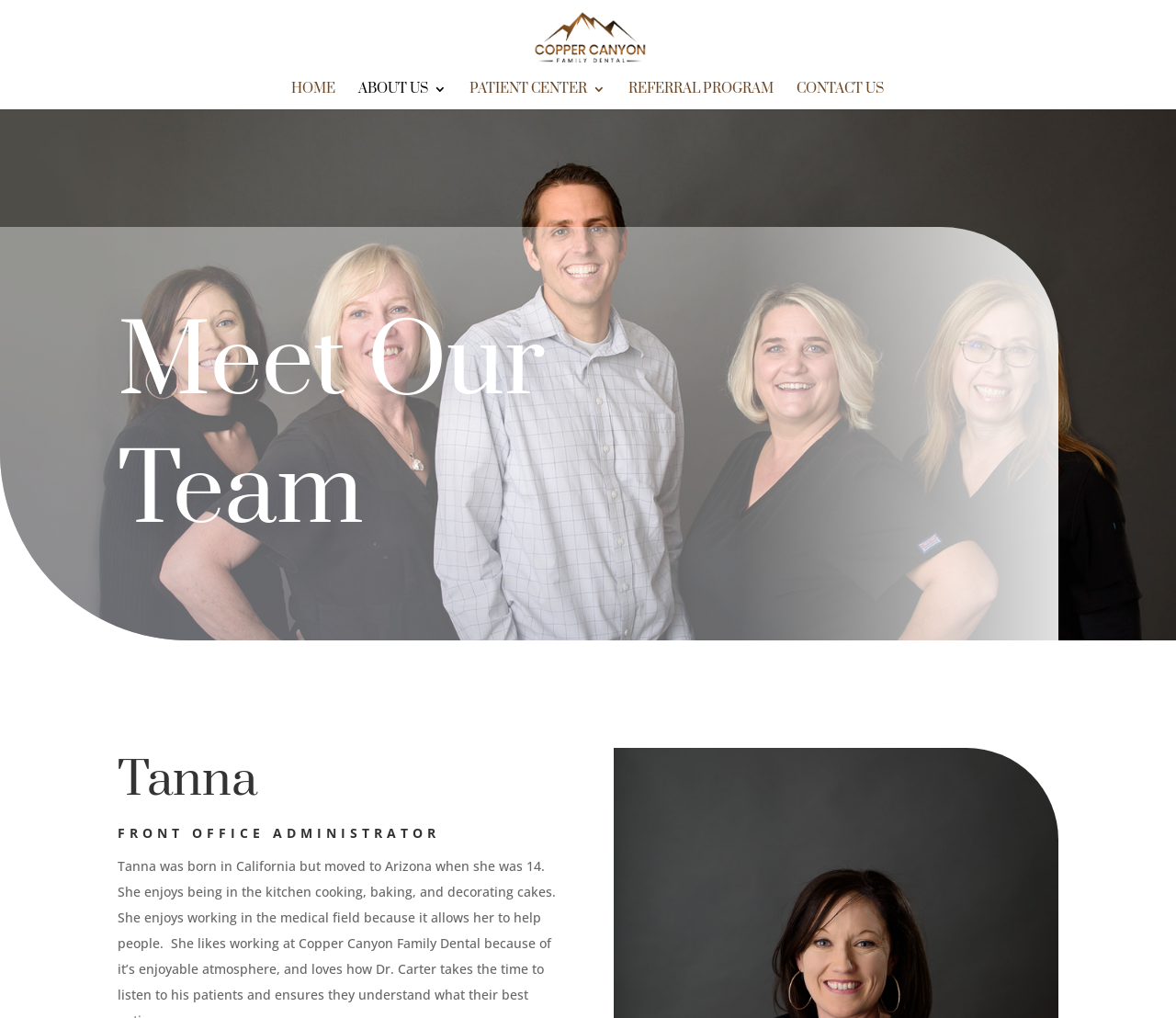What is Tanna's hobby?
Based on the image, respond with a single word or phrase.

Cooking, baking, and decorating cakes